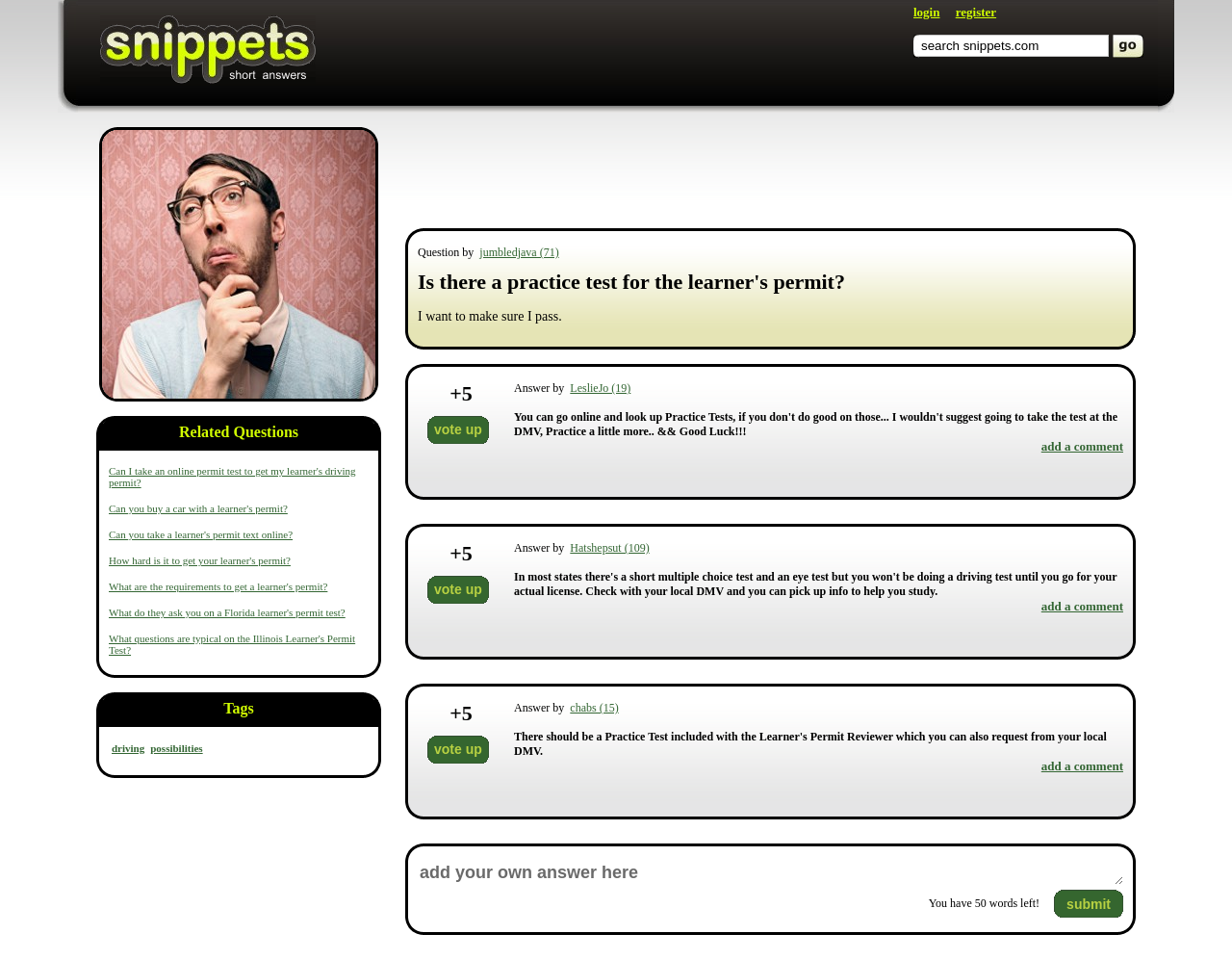Pinpoint the bounding box coordinates of the element you need to click to execute the following instruction: "view related questions". The bounding box should be represented by four float numbers between 0 and 1, in the format [left, top, right, bottom].

[0.078, 0.451, 0.309, 0.688]